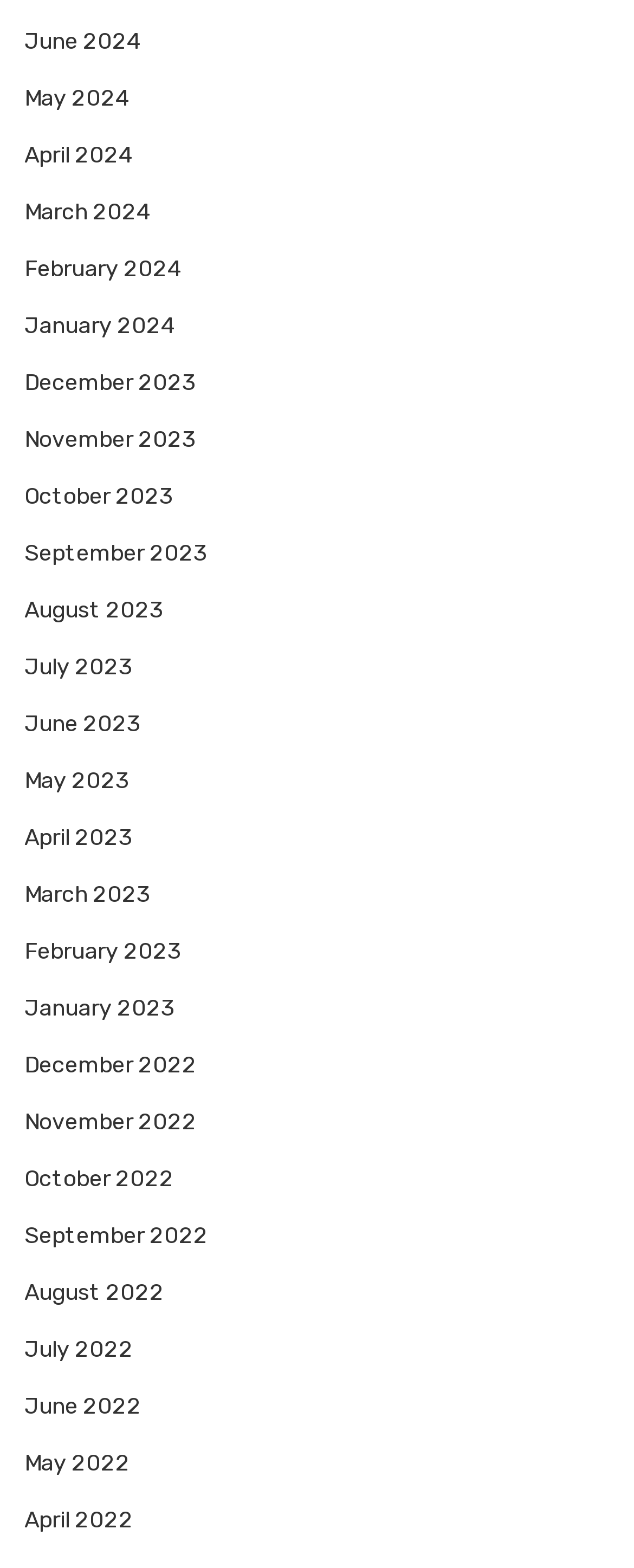What is the latest month available in 2023?
Please provide a single word or phrase as your answer based on the image.

July 2023